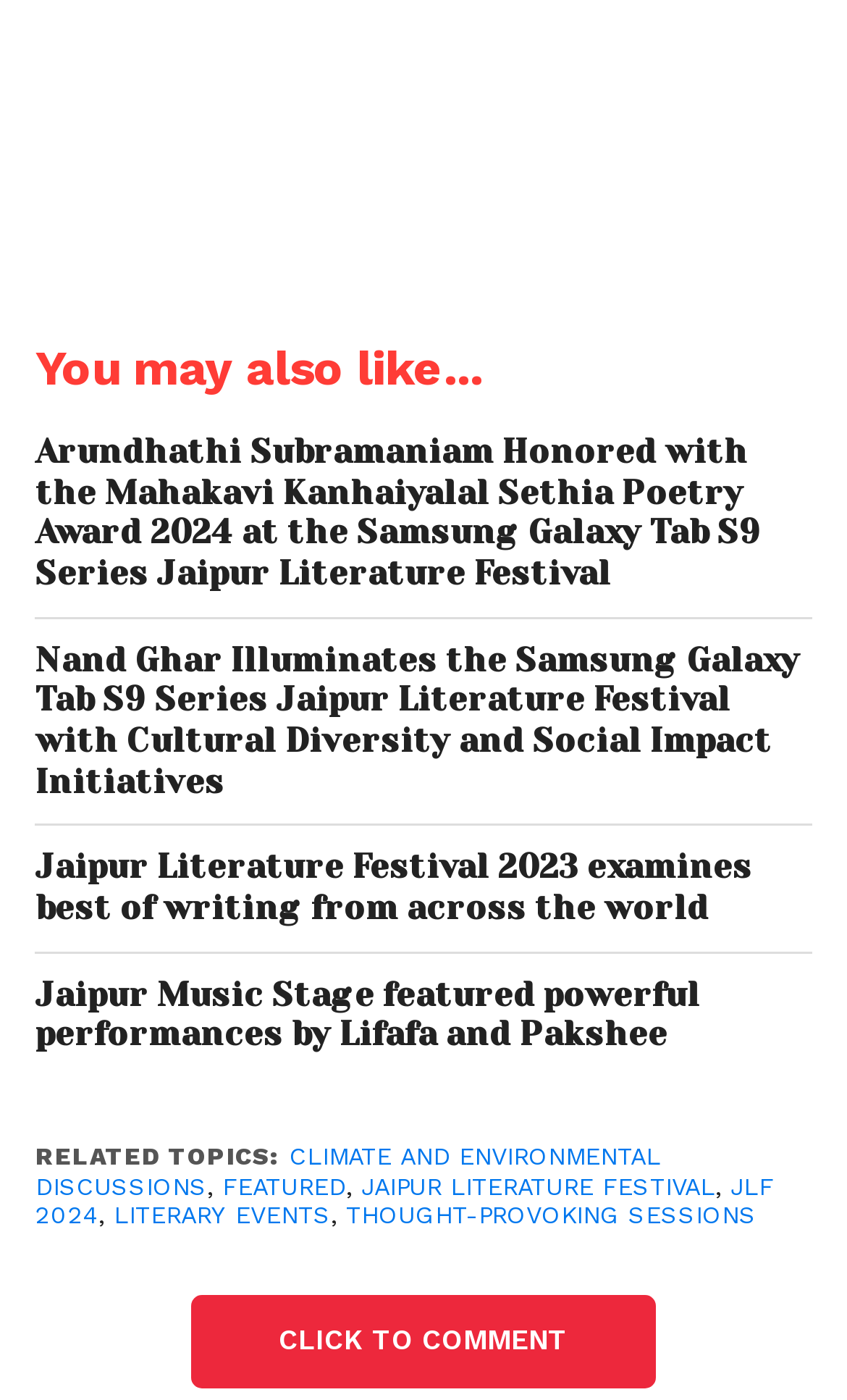What is the topic of the session 'COP28: Global Stock Take'?
Answer the question with a detailed and thorough explanation.

The session 'COP28: Global Stock Take' is likely related to climate and environmental discussions, as it is mentioned in the same context as other sessions and topics related to the environment.